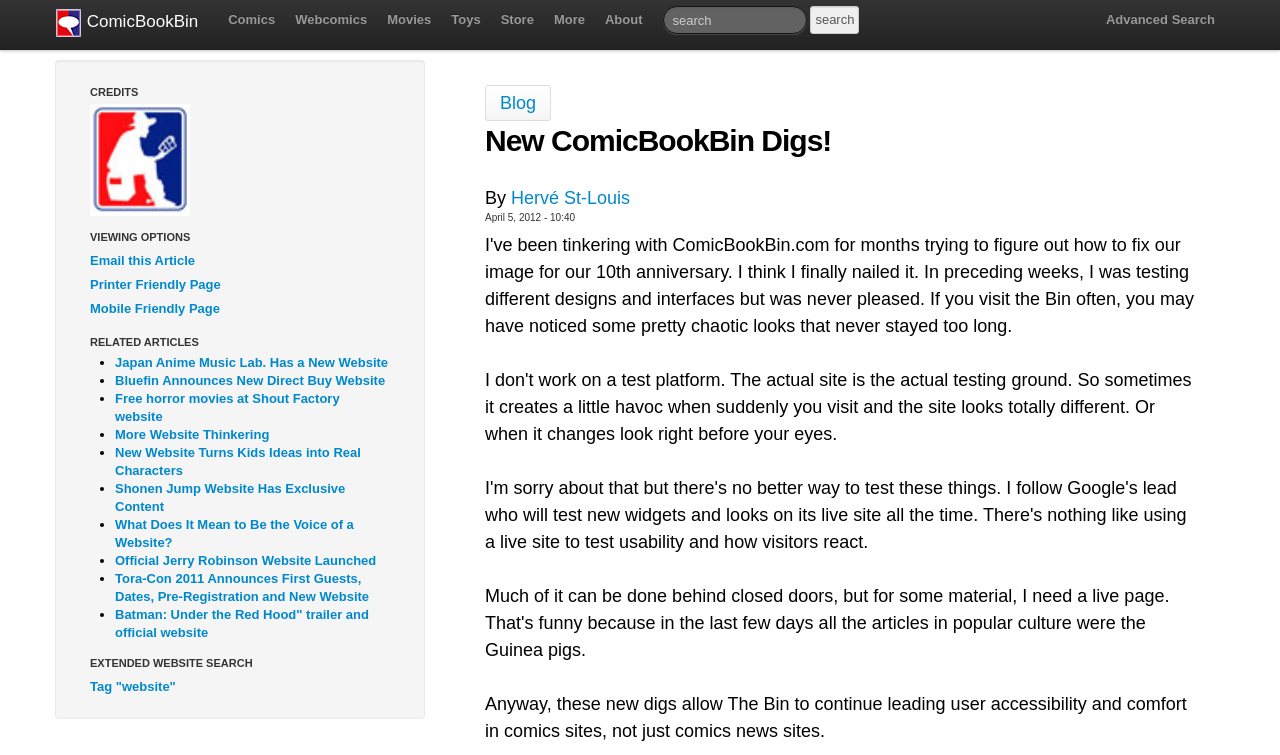Please identify the bounding box coordinates of the element I should click to complete this instruction: 'Visit the Comics section'. The coordinates should be given as four float numbers between 0 and 1, like this: [left, top, right, bottom].

[0.17, 0.0, 0.223, 0.053]